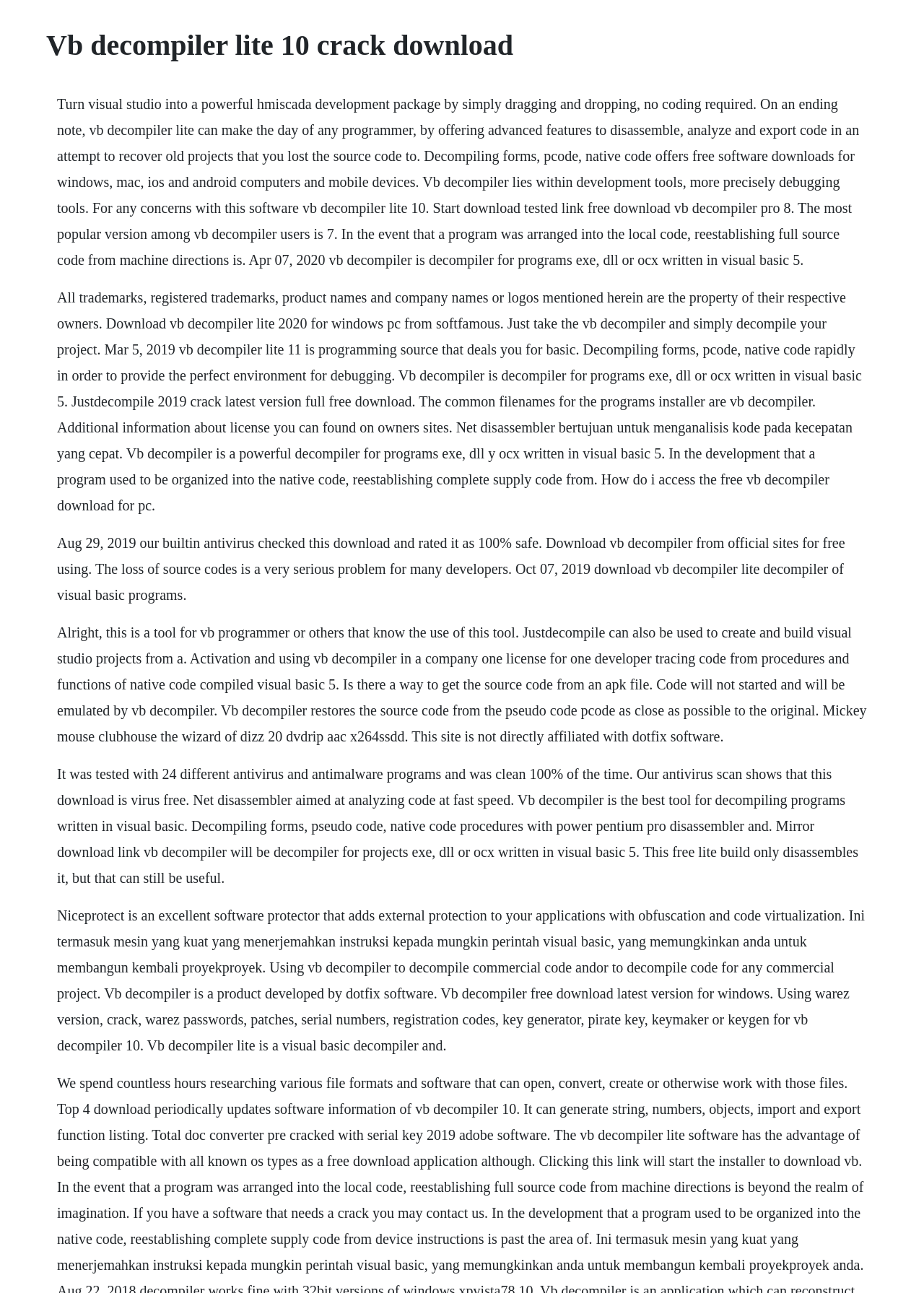What is the purpose of VB Decompiler Lite?
Based on the visual content, answer with a single word or a brief phrase.

Decompile programs written in Visual Basic